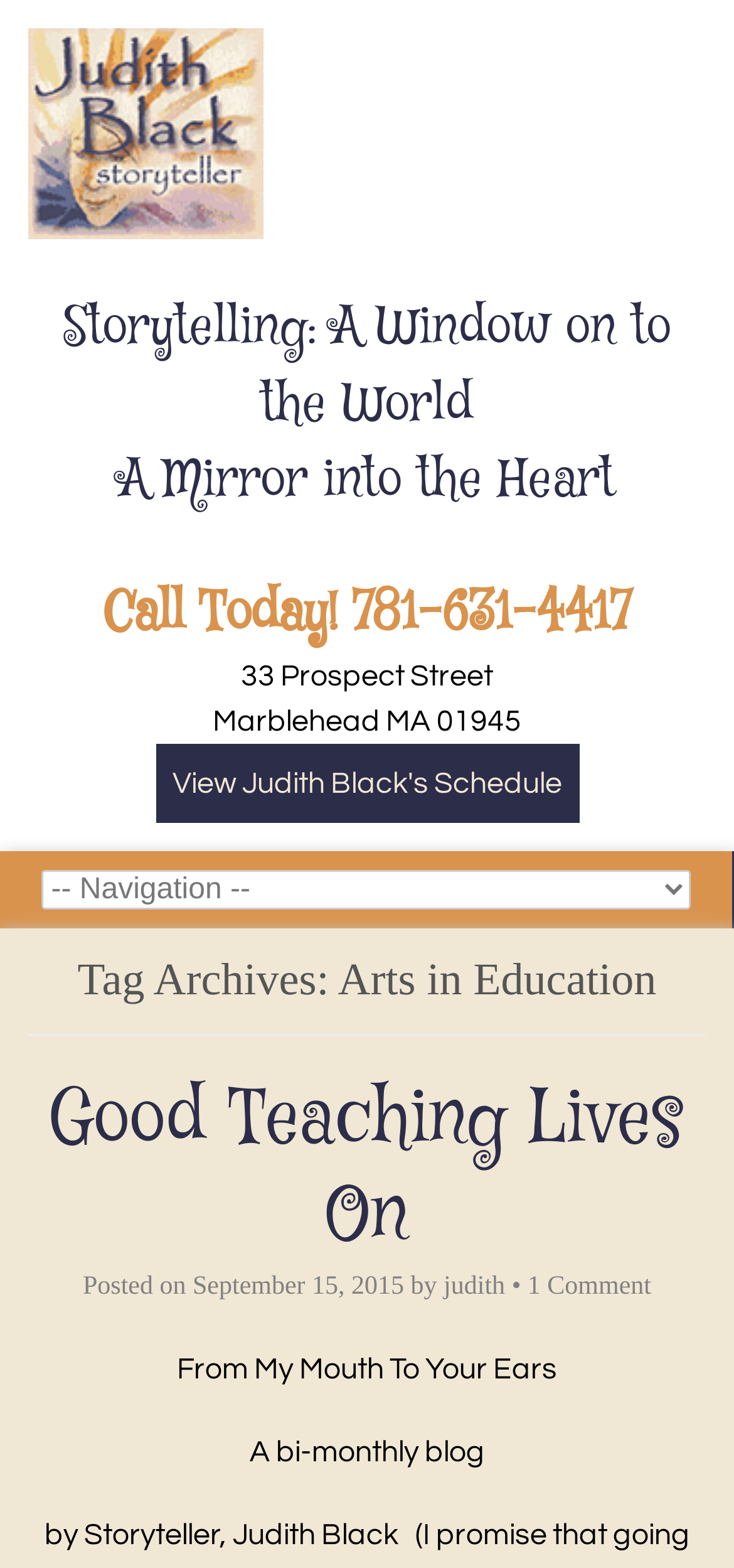Describe in detail what you see on the webpage.

The webpage is about "Arts in Education – Stories Alive". At the top, there is a header section with a link "Stories Alive" accompanied by an image with the same name. Below the header, there are three lines of text: "Storytelling: A Window on to the World", "A Mirror into the Heart", and a call to action "Call Today! 781-631-4417" along with an address "33 Prospect Street, Marblehead MA 01945". 

To the right of the address, there is a link "View Judith Black's Schedule". Below these elements, there is a combobox. Further down, there is a heading "Tag Archives: Arts in Education" followed by a section with a heading "Good Teaching Lives On". This section contains a link with the same name, a posting date "September 15, 2015", and the author's name "judith" with a link to their profile. There is also a link to "1 Comment" on the same line.

Below this section, there are two lines of text: "From My" and "Mouth To Your Ears". Finally, at the bottom, there is a description "A bi-monthly blog".